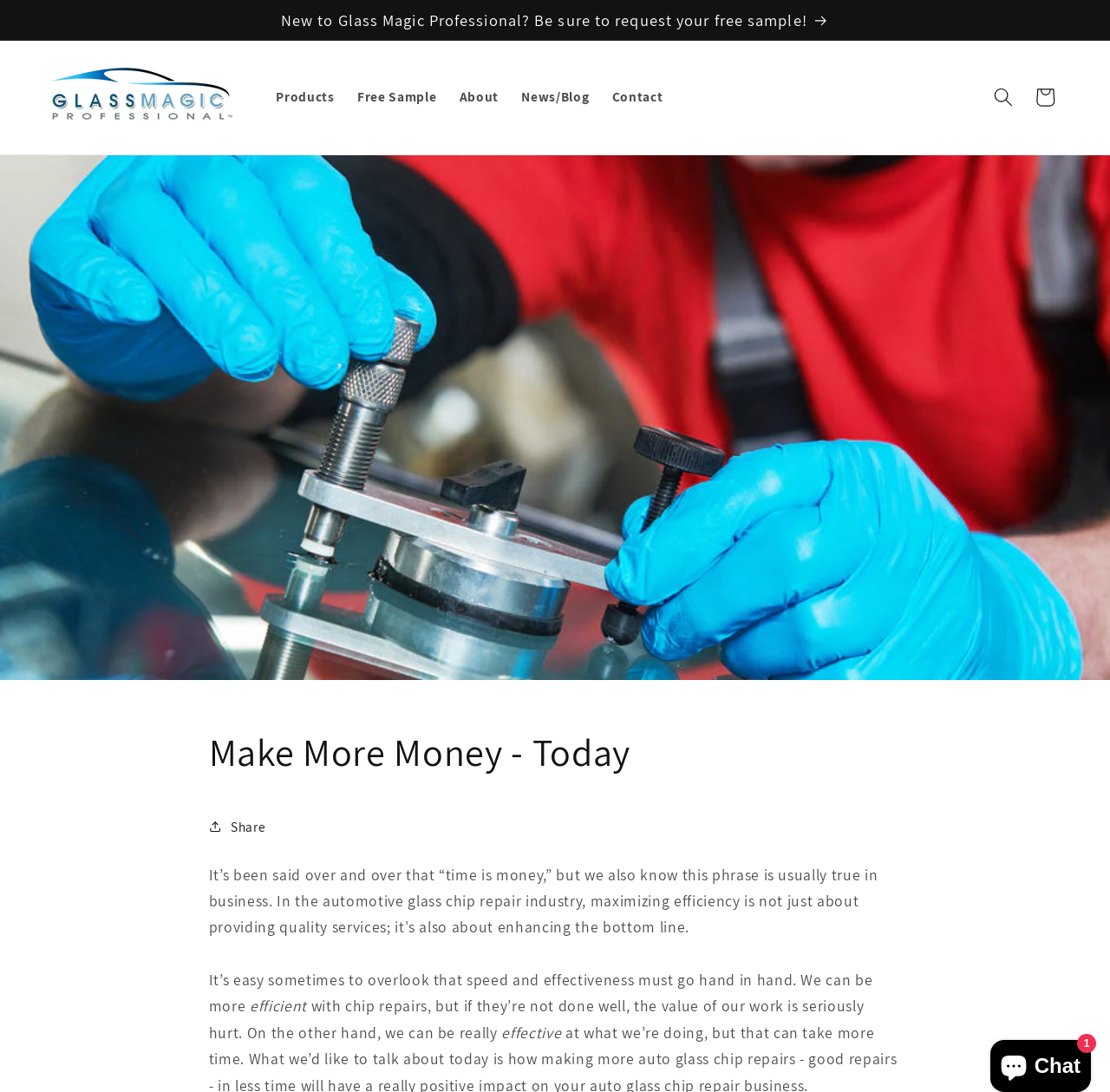Find the bounding box coordinates of the element I should click to carry out the following instruction: "View the cart".

[0.923, 0.07, 0.96, 0.108]